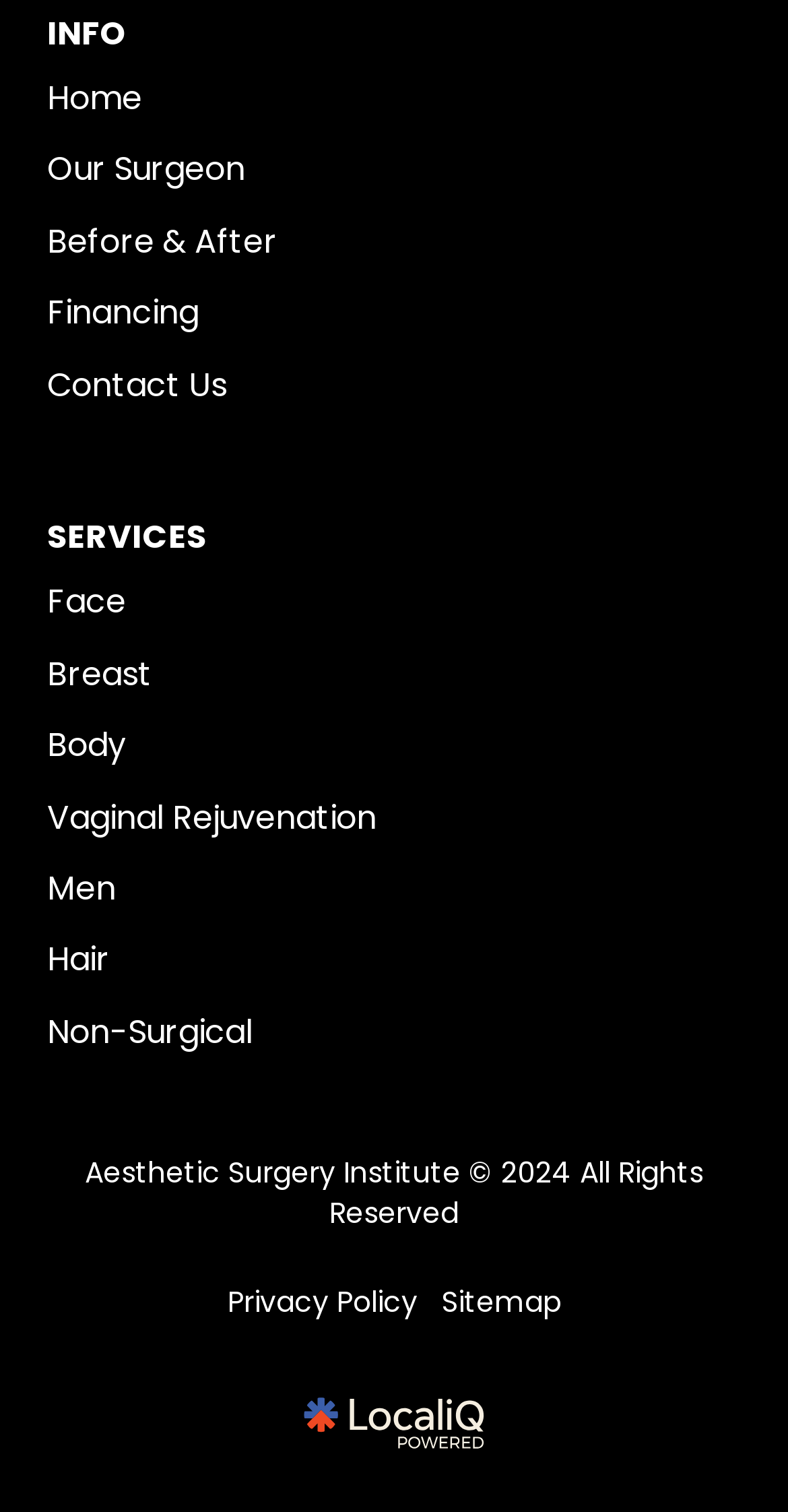Please specify the bounding box coordinates for the clickable region that will help you carry out the instruction: "contact the surgeon".

[0.06, 0.24, 0.288, 0.287]